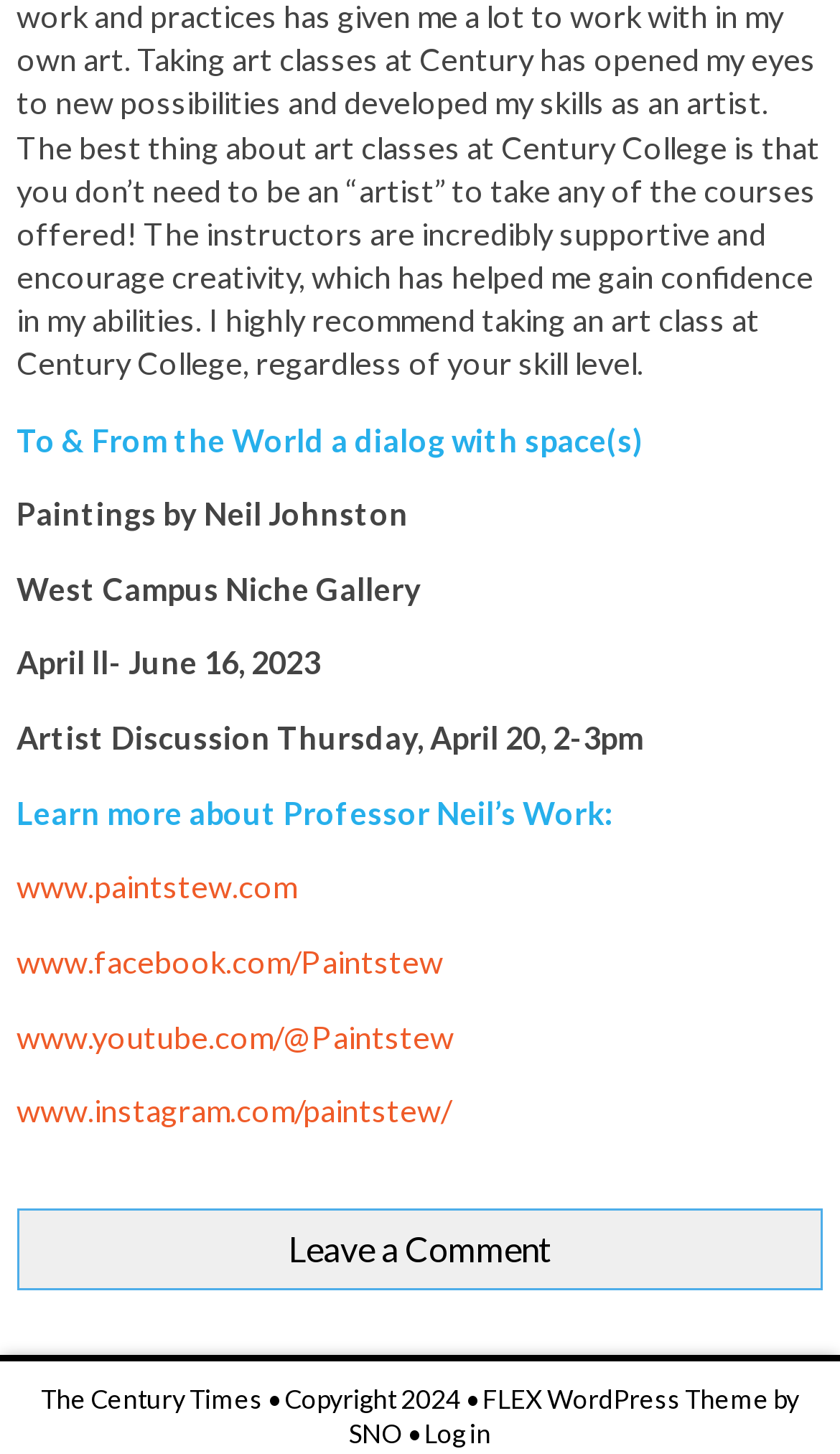Where is the exhibition located?
Please provide a comprehensive answer based on the visual information in the image.

The webpage mentions 'West Campus Niche Gallery' which is likely the location of the exhibition.